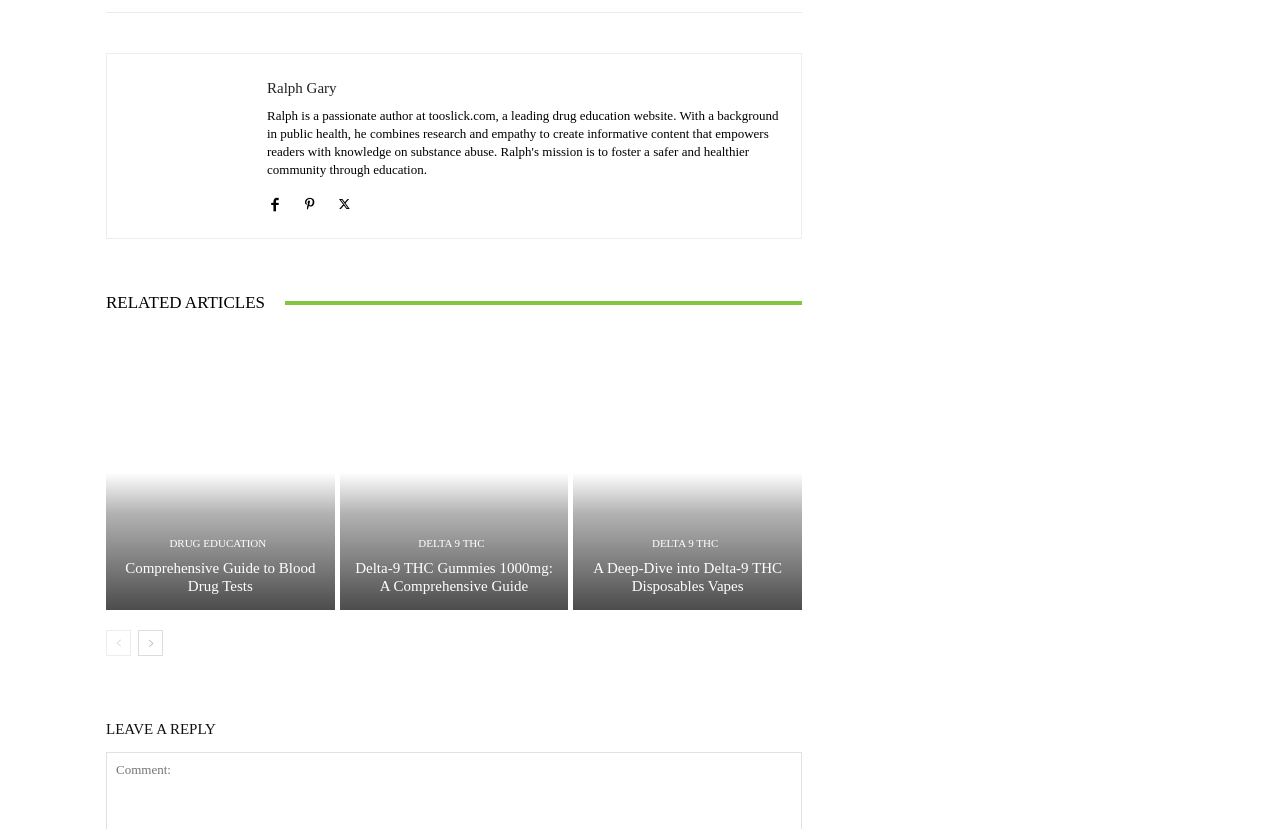Provide the bounding box coordinates for the specified HTML element described in this description: "parent_node: Ralph Gary title="Ralph Gary"". The coordinates should be four float numbers ranging from 0 to 1, in the format [left, top, right, bottom].

[0.099, 0.089, 0.193, 0.264]